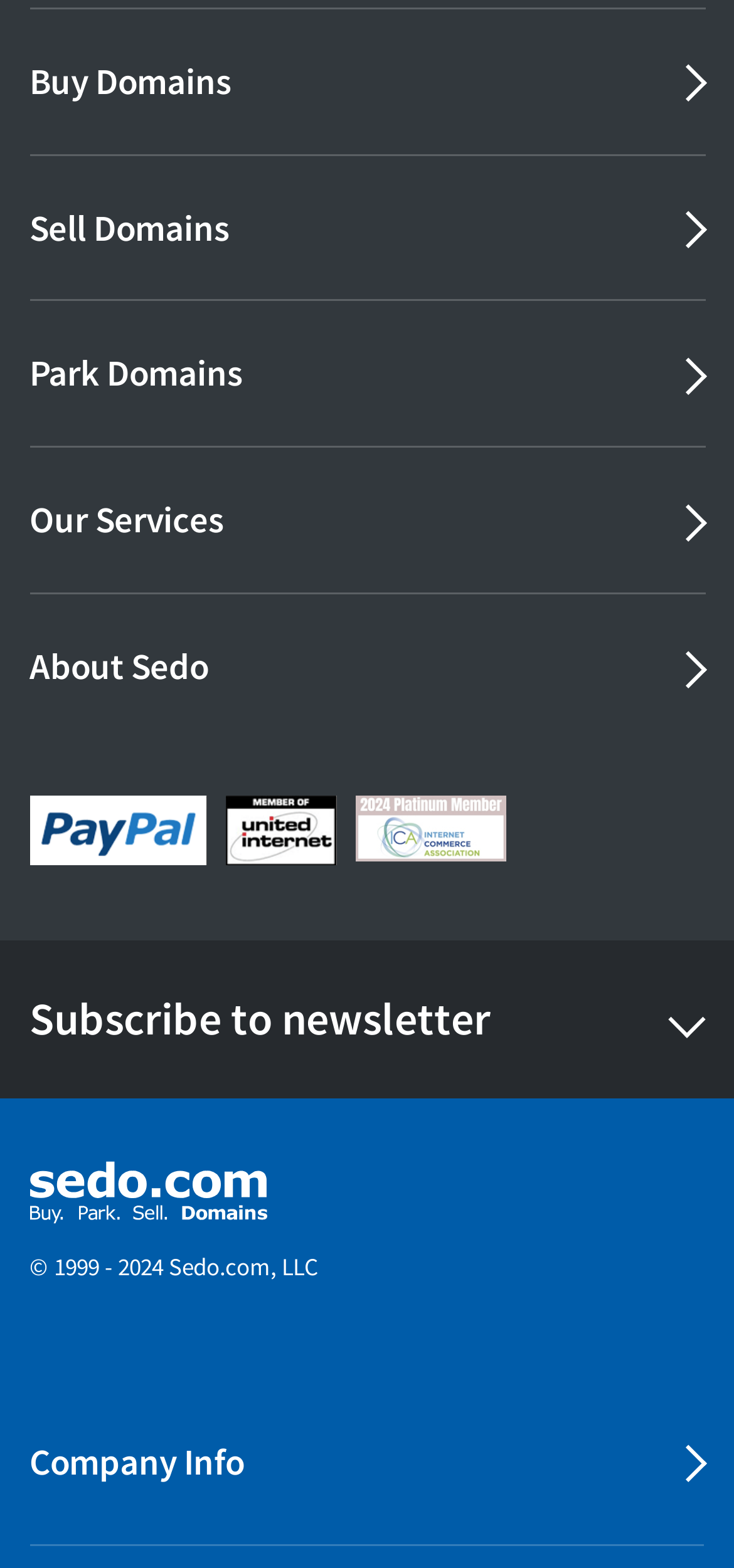Please specify the bounding box coordinates of the clickable region necessary for completing the following instruction: "Go to Sedo homepage". The coordinates must consist of four float numbers between 0 and 1, i.e., [left, top, right, bottom].

[0.04, 0.737, 0.363, 0.783]